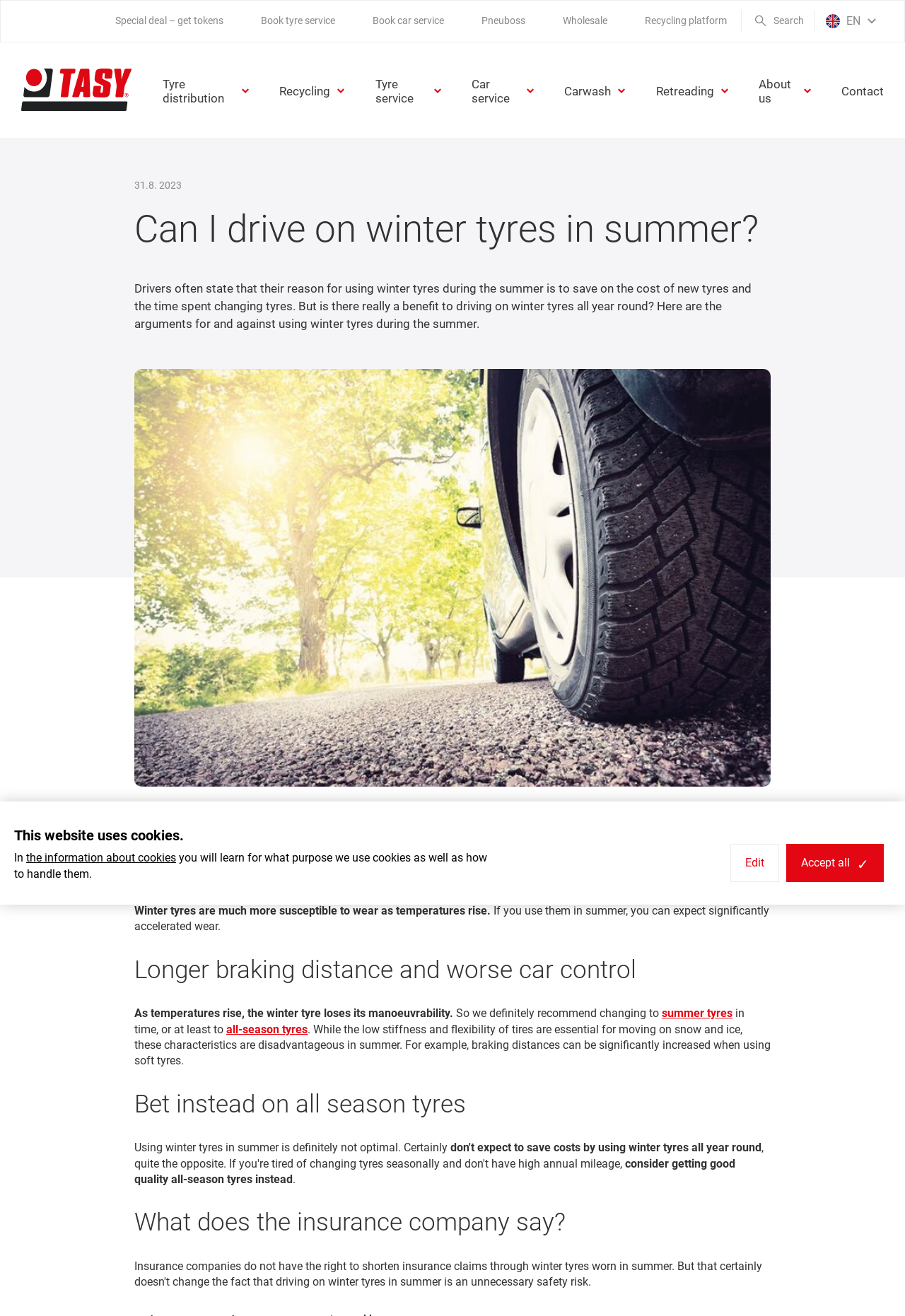Identify the bounding box coordinates of the element that should be clicked to fulfill this task: "Search using the search icon". The coordinates should be provided as four float numbers between 0 and 1, i.e., [left, top, right, bottom].

[0.818, 0.008, 0.888, 0.024]